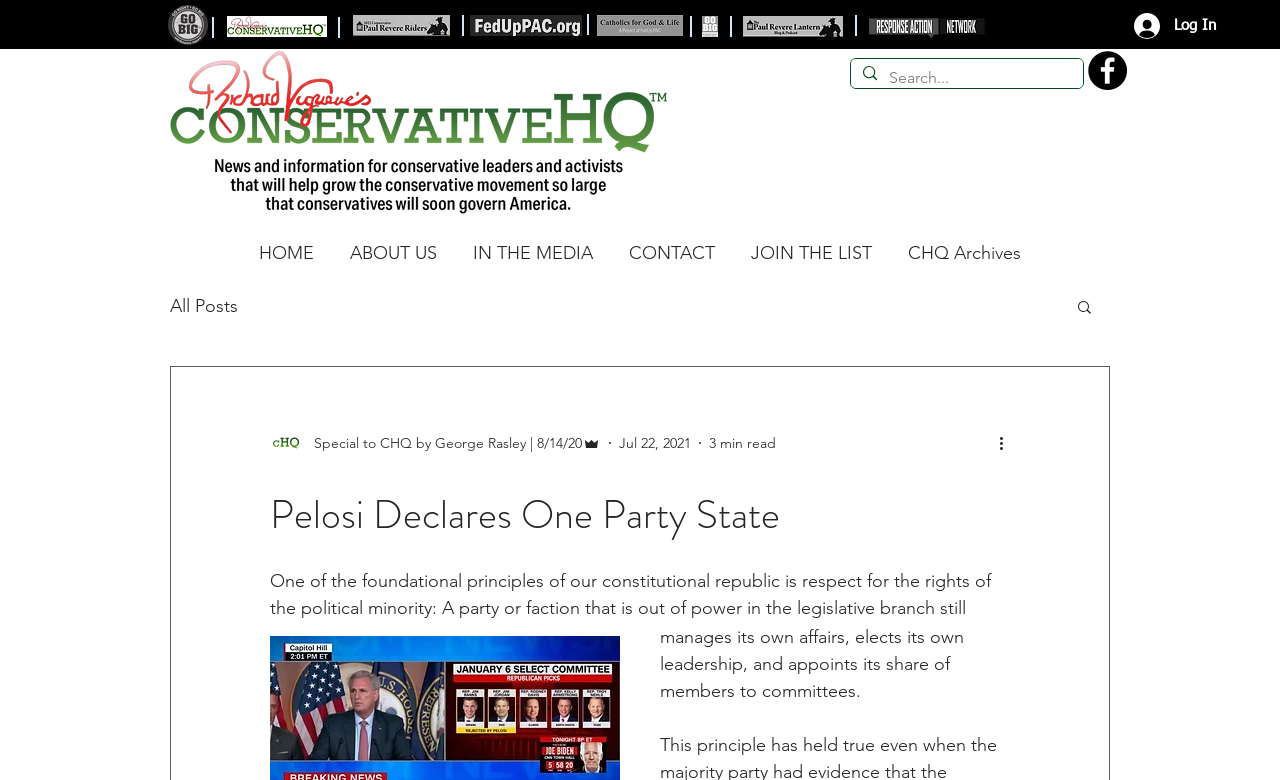Please locate the clickable area by providing the bounding box coordinates to follow this instruction: "Visit the 'HOME' page".

[0.188, 0.288, 0.259, 0.338]